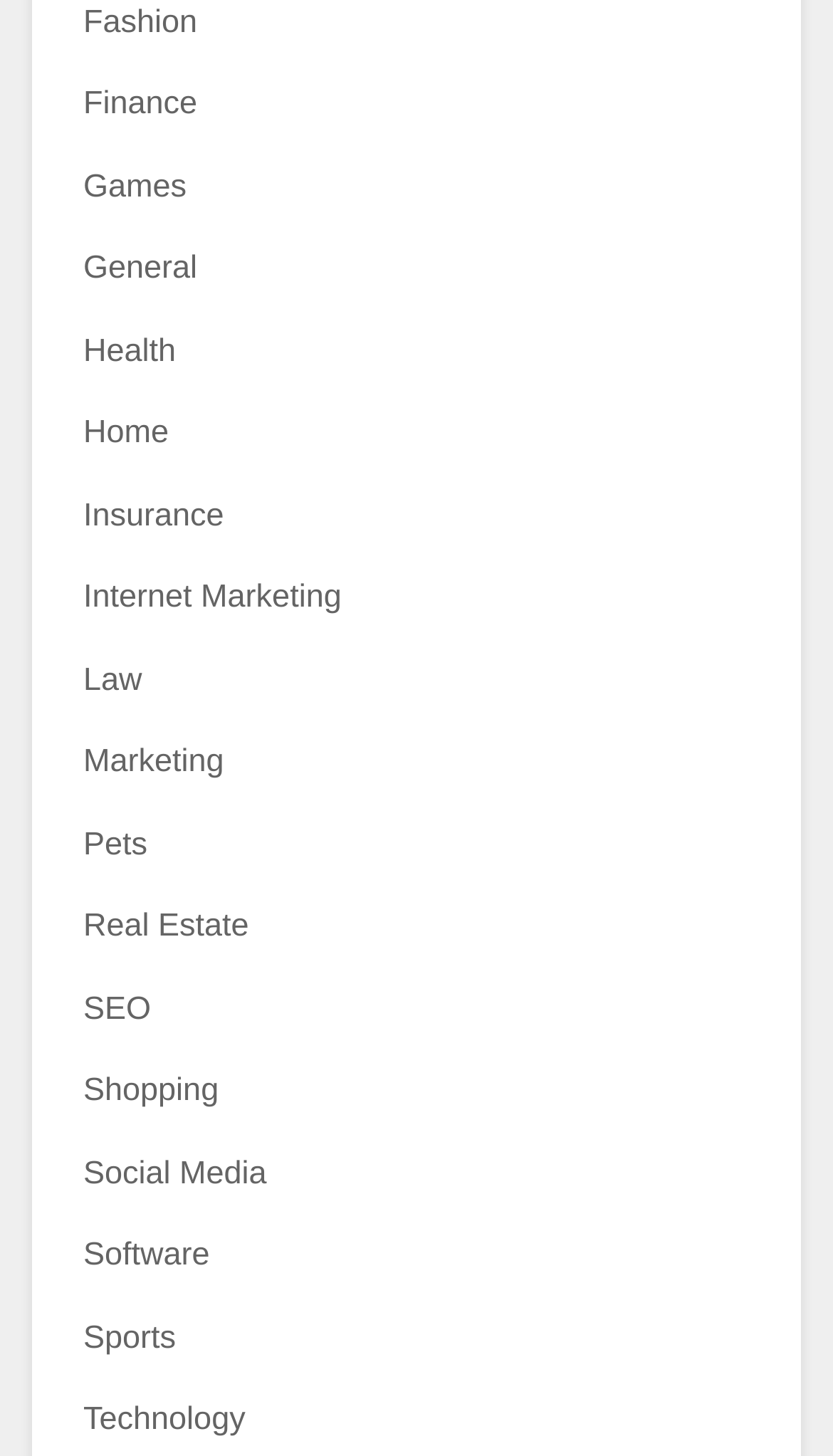Carefully examine the image and provide an in-depth answer to the question: What is the last category listed?

I looked at the list of links and found that the last category listed is Technology, which is located at the bottom of the list.